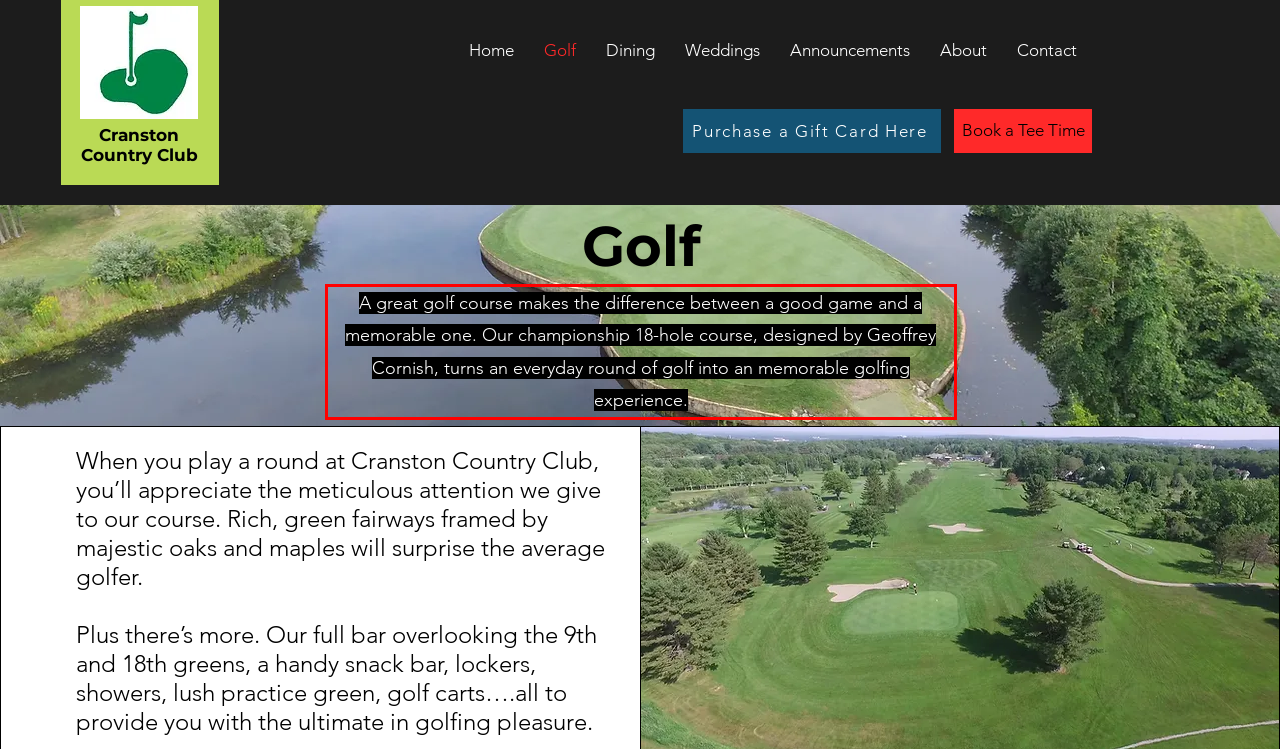Given a screenshot of a webpage containing a red bounding box, perform OCR on the text within this red bounding box and provide the text content.

A great golf course makes the difference between a good game and a memorable one. Our championship 18-hole course, designed by Geoffrey Cornish, turns an everyday round of golf into an memorable golfing experience.